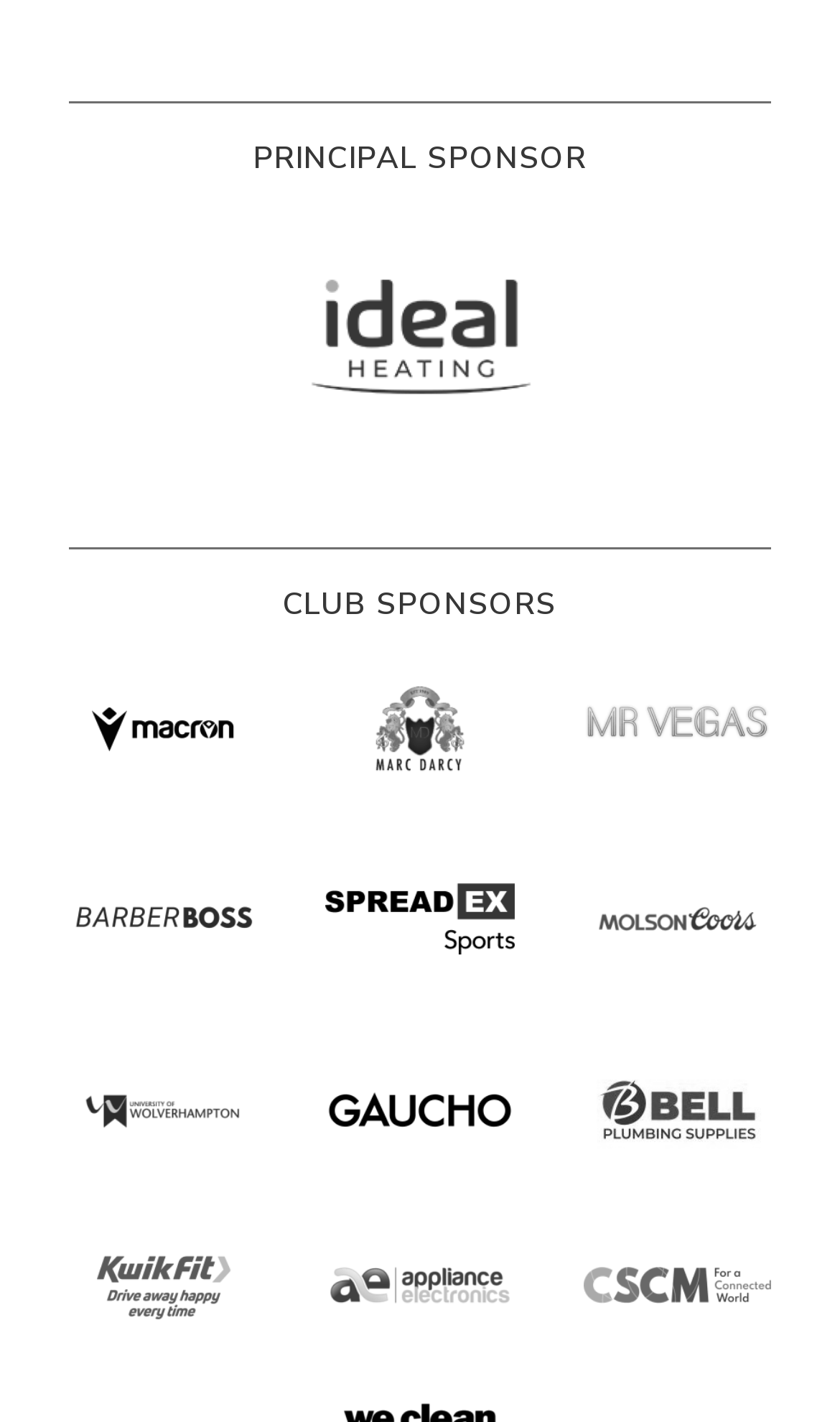Reply to the question with a single word or phrase:
How many images are there on the webpage?

10